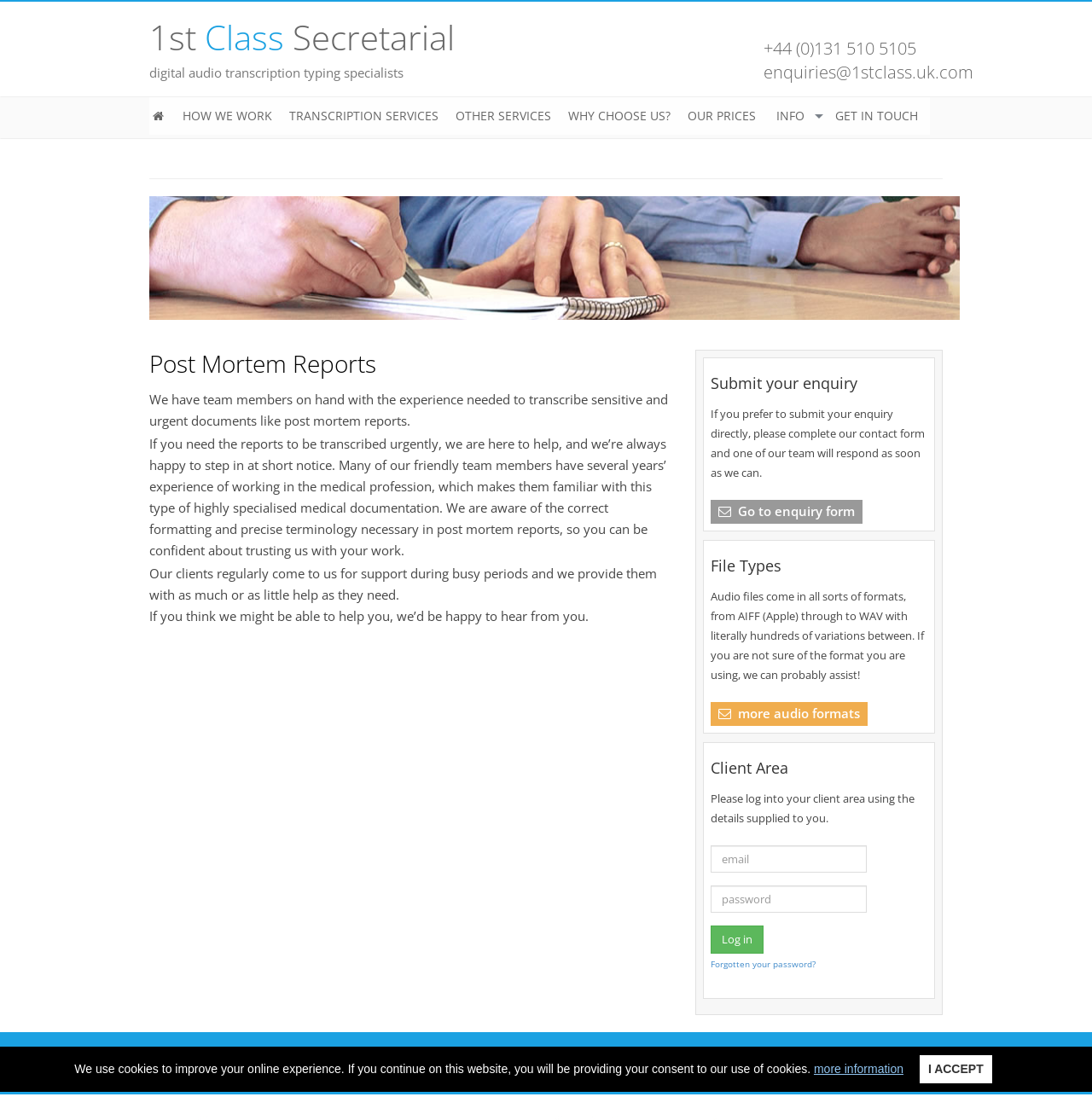Pinpoint the bounding box coordinates of the clickable element needed to complete the instruction: "Call +44 (0)131 510 5105". The coordinates should be provided as four float numbers between 0 and 1: [left, top, right, bottom].

[0.699, 0.033, 0.839, 0.053]